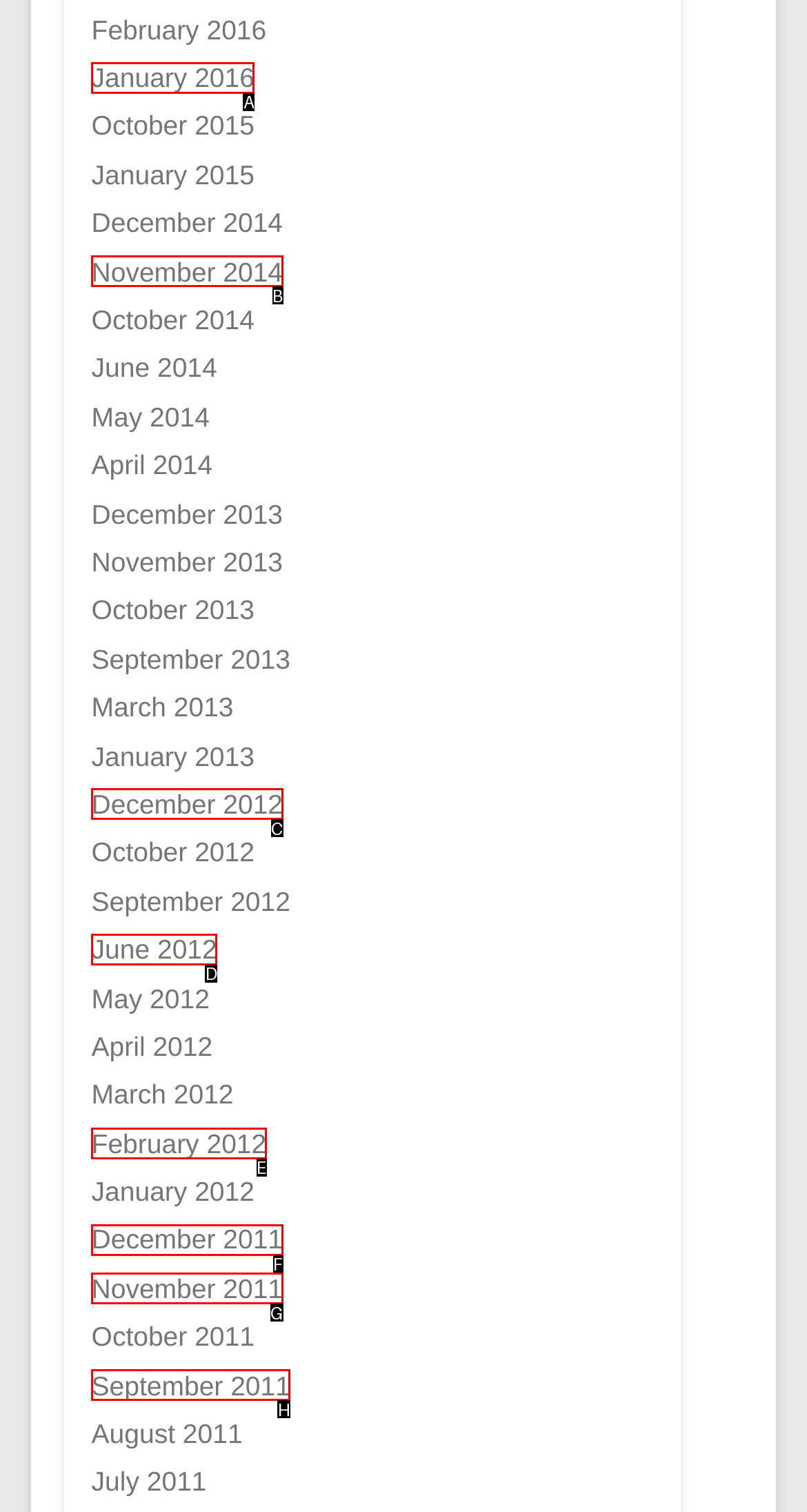Select the letter of the option that corresponds to: November 2014
Provide the letter from the given options.

B